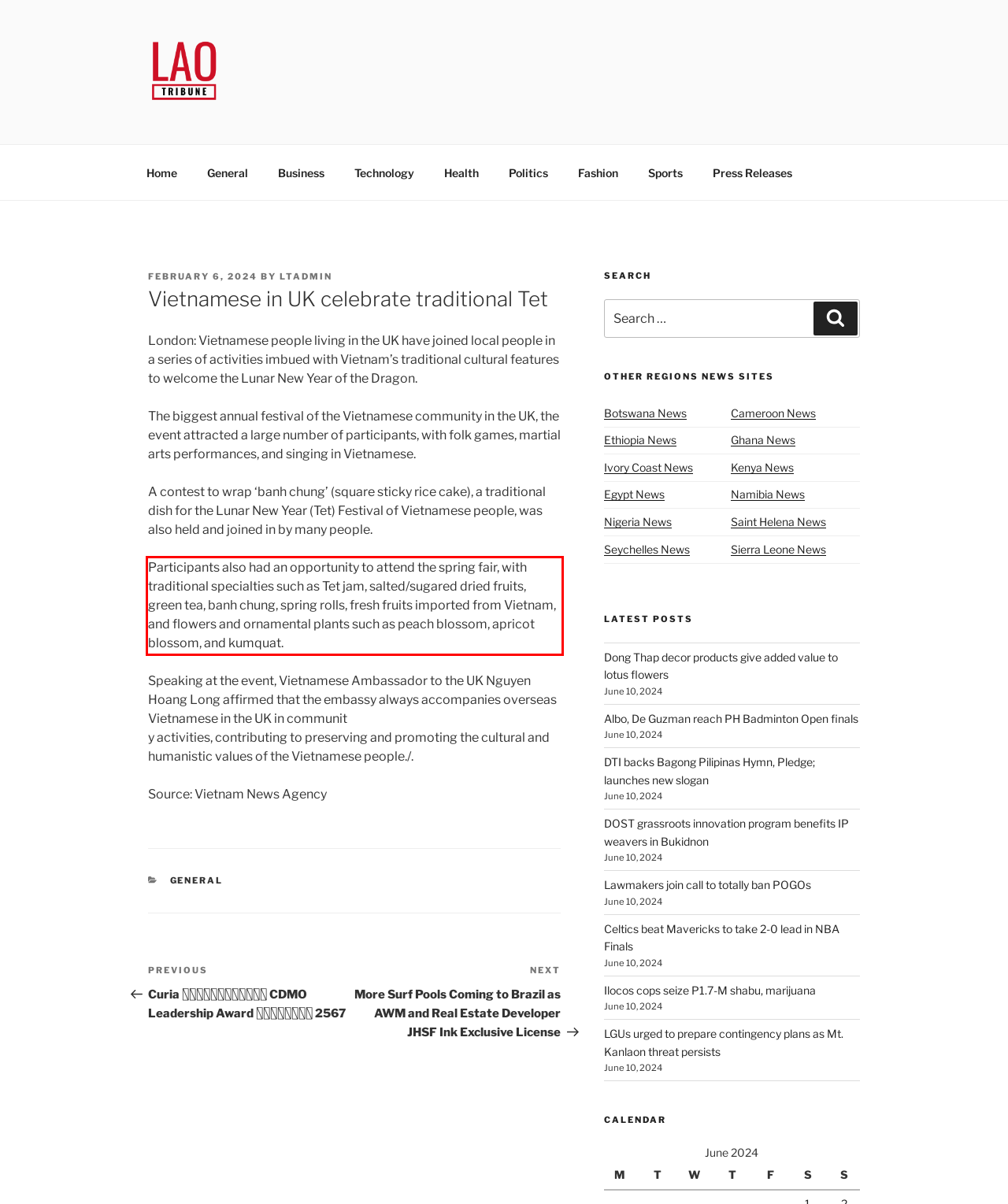With the given screenshot of a webpage, locate the red rectangle bounding box and extract the text content using OCR.

Participants also had an opportunity to attend the spring fair, with traditional specialties such as Tet jam, salted/sugared dried fruits, green tea, banh chung, spring rolls, fresh fruits imported from Vietnam, and flowers and ornamental plants such as peach blossom, apricot blossom, and kumquat.